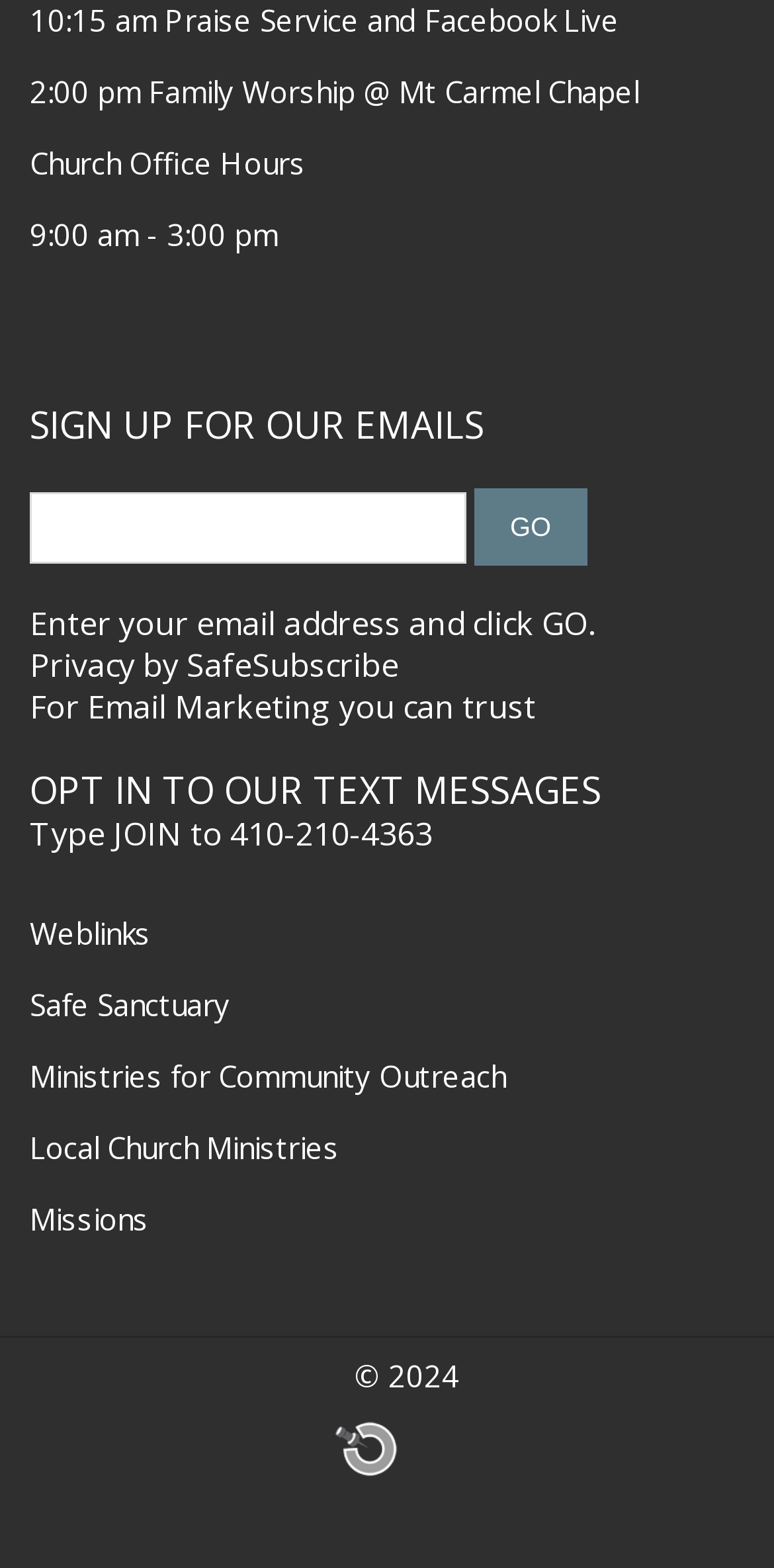What is the time of the Praise Service?
Using the image as a reference, give an elaborate response to the question.

I found the answer by looking at the first StaticText element, which says '10:15 am Praise Service and Facebook Live'. This indicates that the Praise Service is at 10:15 am.